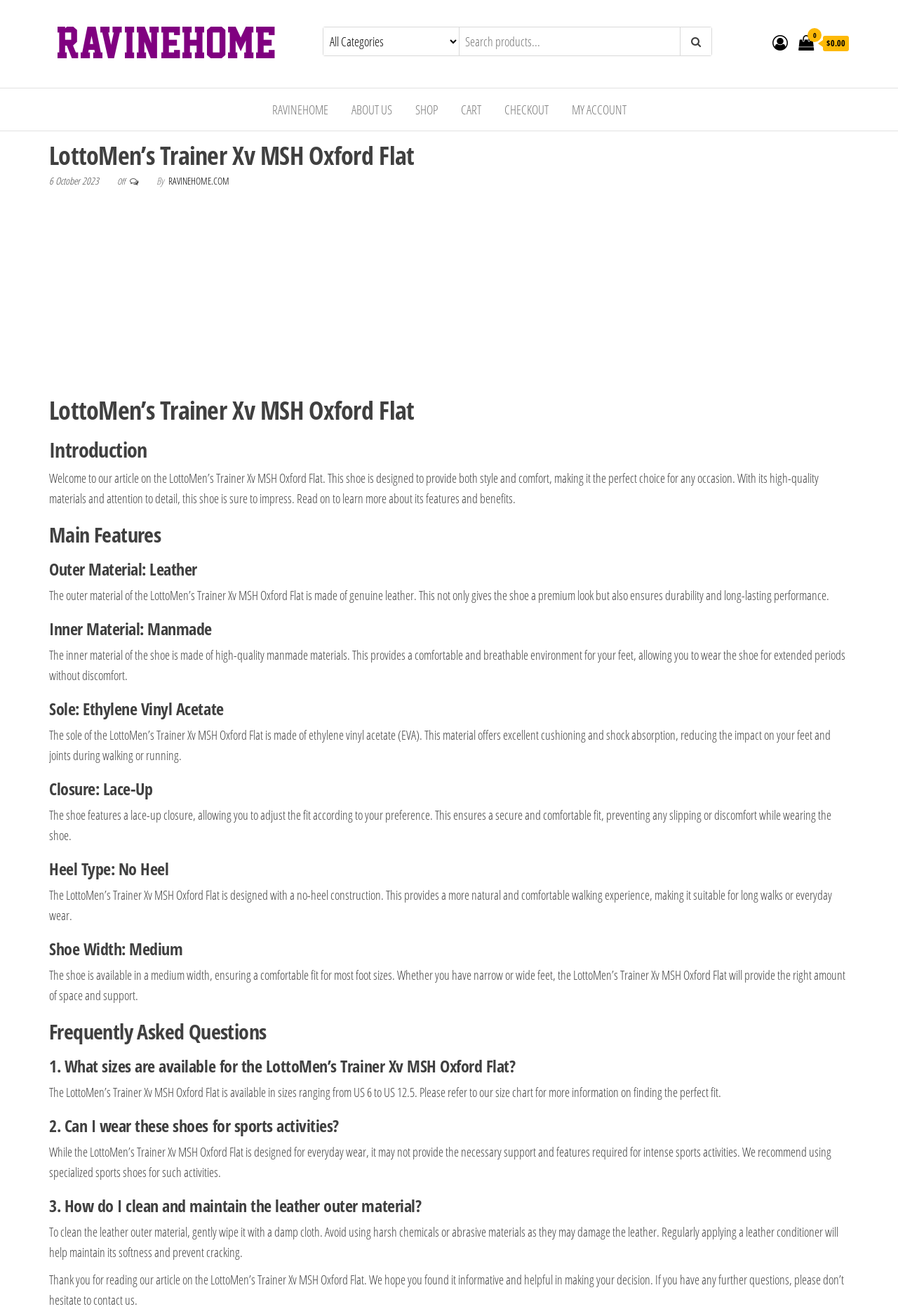Please find the bounding box coordinates of the element's region to be clicked to carry out this instruction: "Visit RAVINEHOME website".

[0.188, 0.132, 0.255, 0.142]